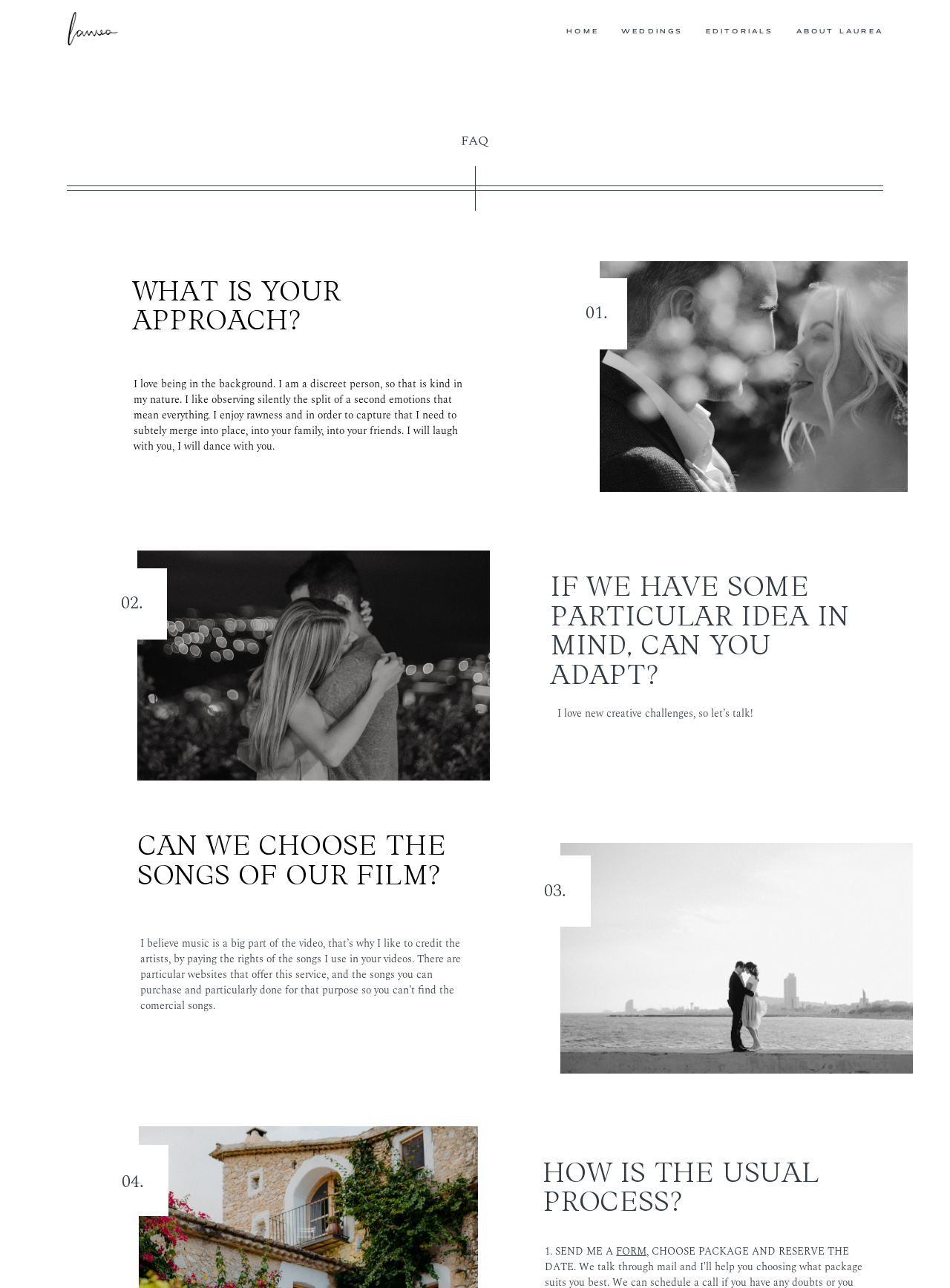What is the photographer's approach to capturing emotions?
Based on the screenshot, provide your answer in one word or phrase.

Discreet and observant